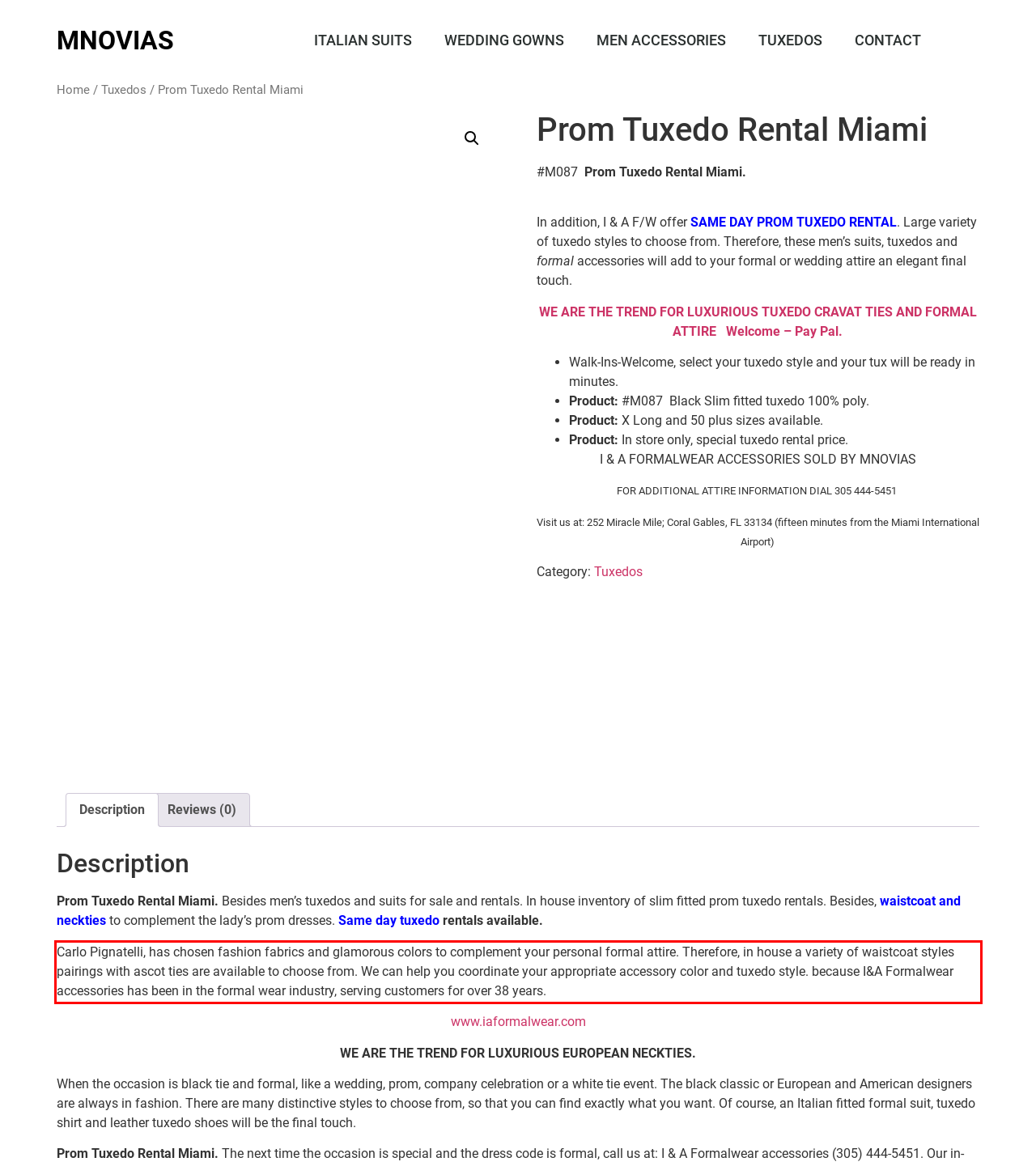Please recognize and transcribe the text located inside the red bounding box in the webpage image.

Carlo Pignatelli, has chosen fashion fabrics and glamorous colors to complement your personal formal attire. Therefore, in house a variety of waistcoat styles pairings with ascot ties are available to choose from. We can help you coordinate your appropriate accessory color and tuxedo style. because I&A Formalwear accessories has been in the formal wear industry, serving customers for over 38 years.